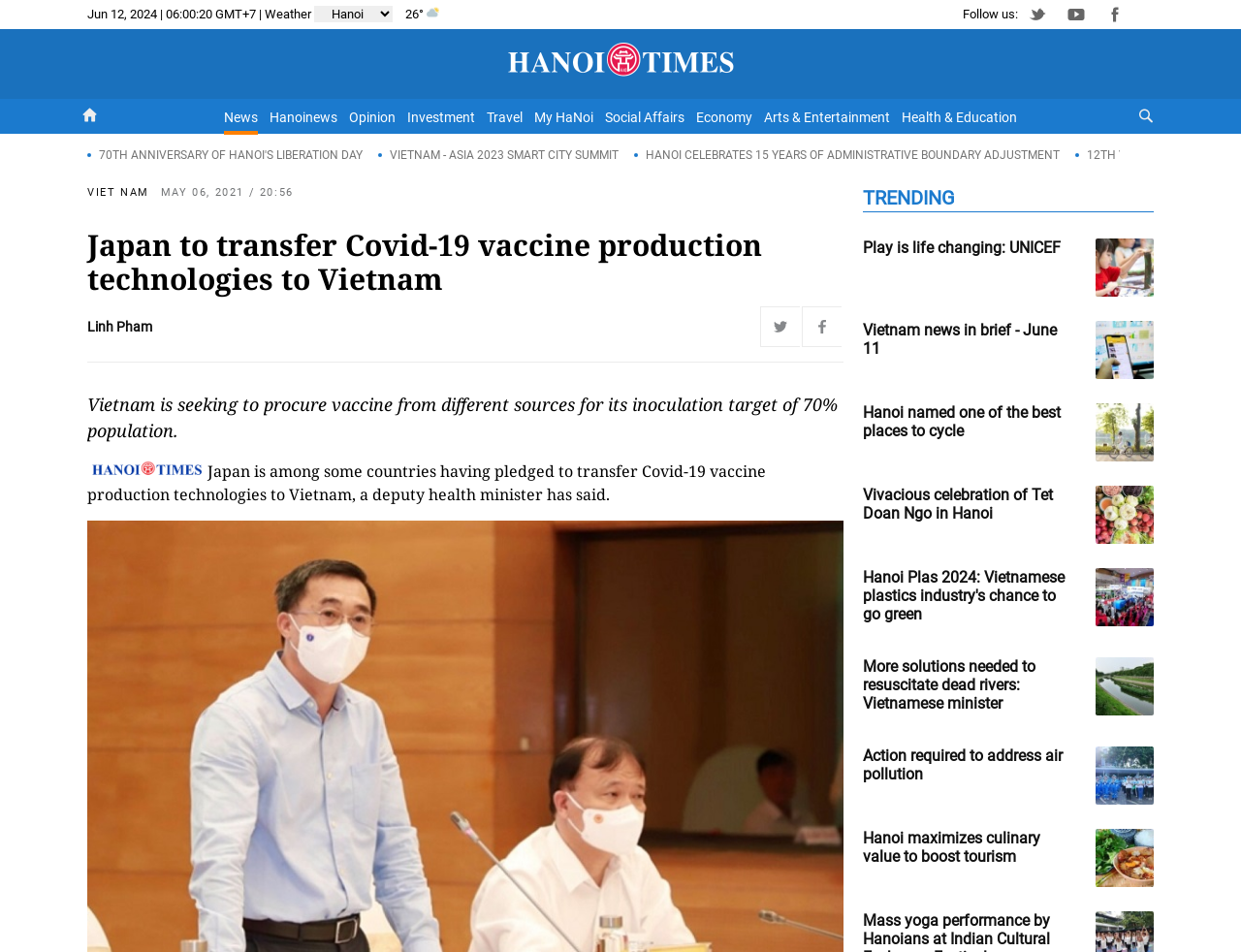Please specify the bounding box coordinates of the element that should be clicked to execute the given instruction: 'Search HaNoiTimes'. Ensure the coordinates are four float numbers between 0 and 1, expressed as [left, top, right, bottom].

[0.088, 0.107, 0.913, 0.135]